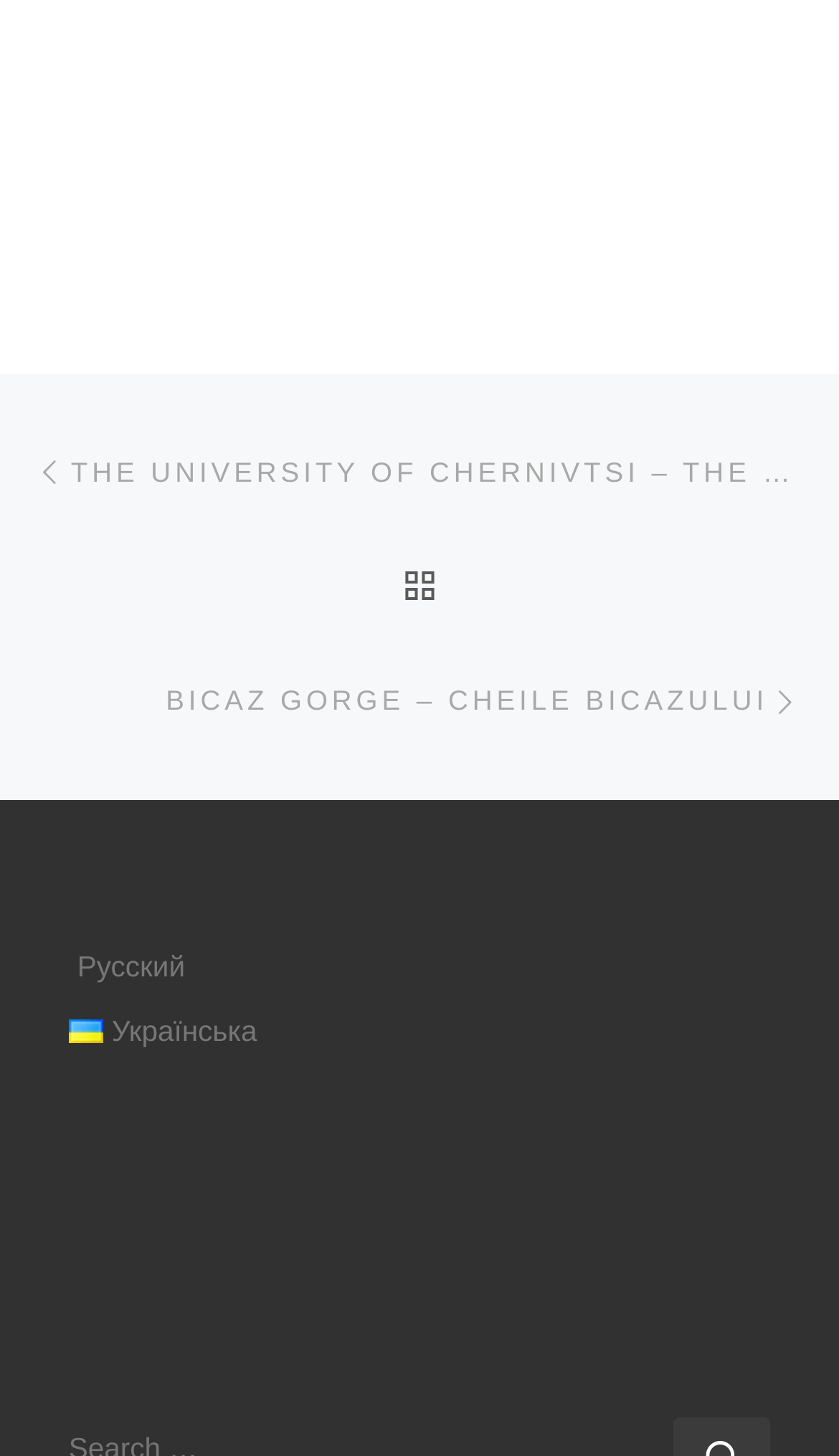Please provide a comprehensive response to the question based on the details in the image: Where can I go to see the post list?

I found the link with the text 'BACK TO POST LIST' which suggests that clicking on it will take me to the post list.